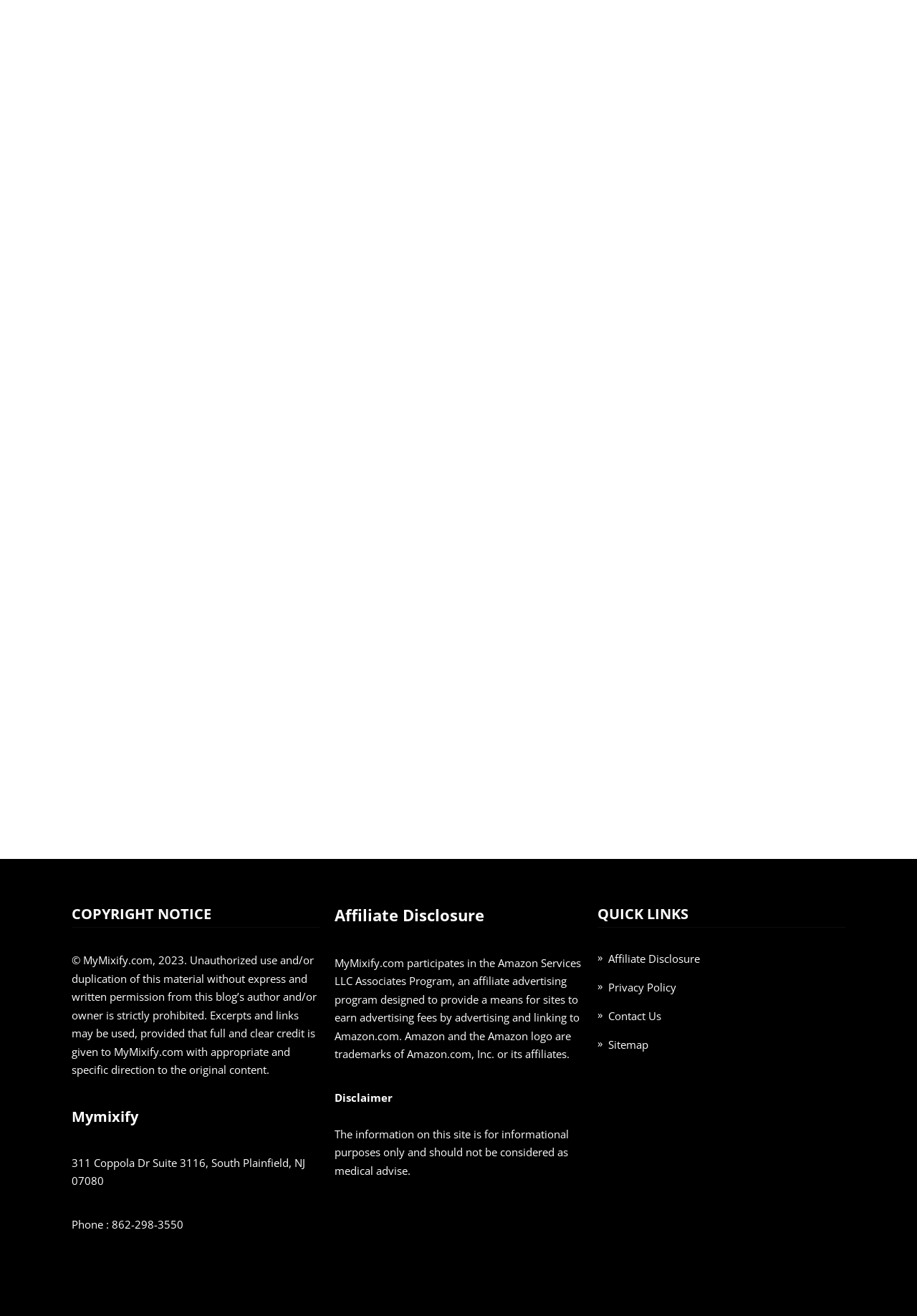Please mark the clickable region by giving the bounding box coordinates needed to complete this instruction: "Contact 'Contact Us'".

[0.664, 0.767, 0.721, 0.778]